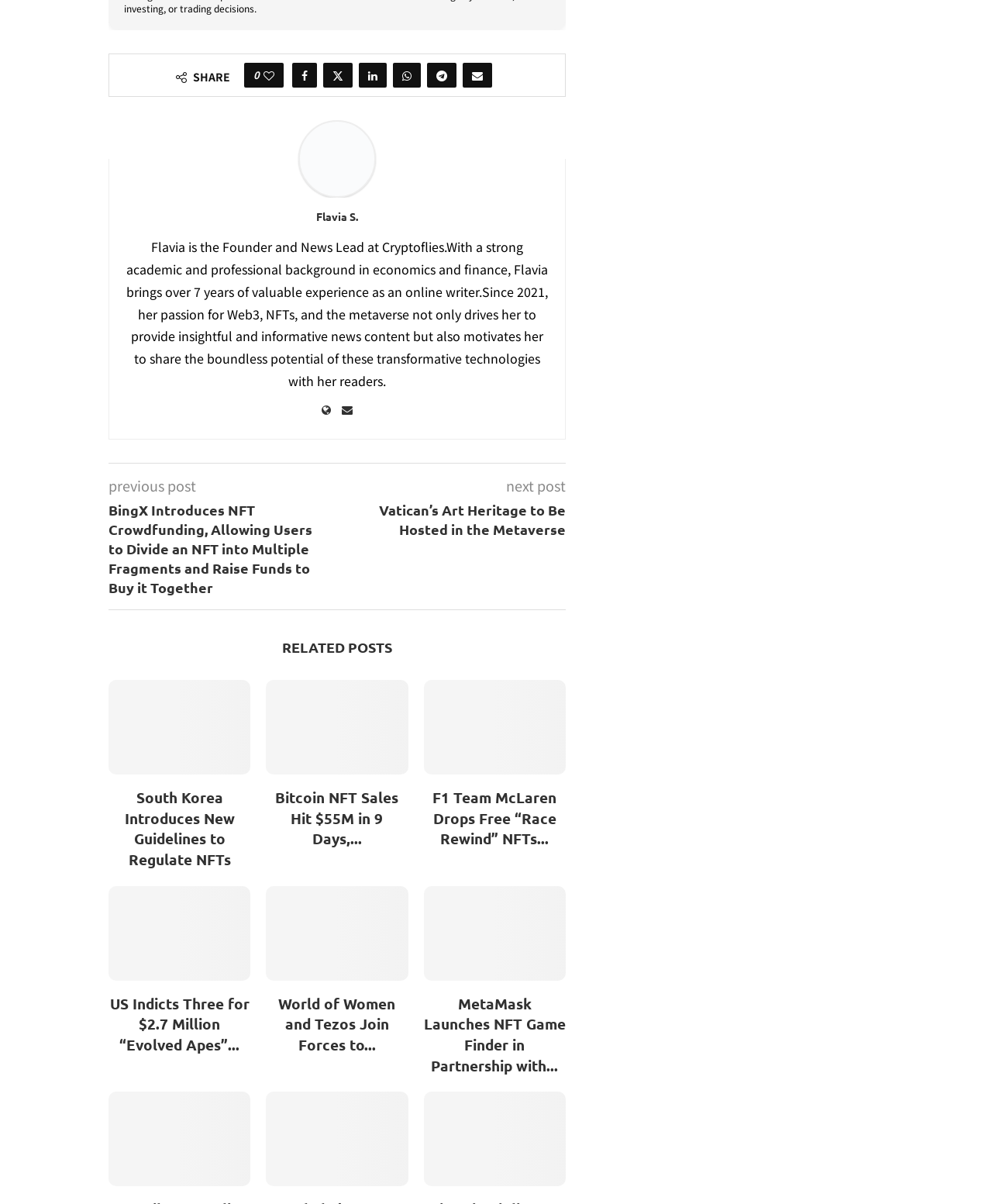What is the name of the founder of Cryptoflies?
Based on the screenshot, provide a one-word or short-phrase response.

Flavia S.